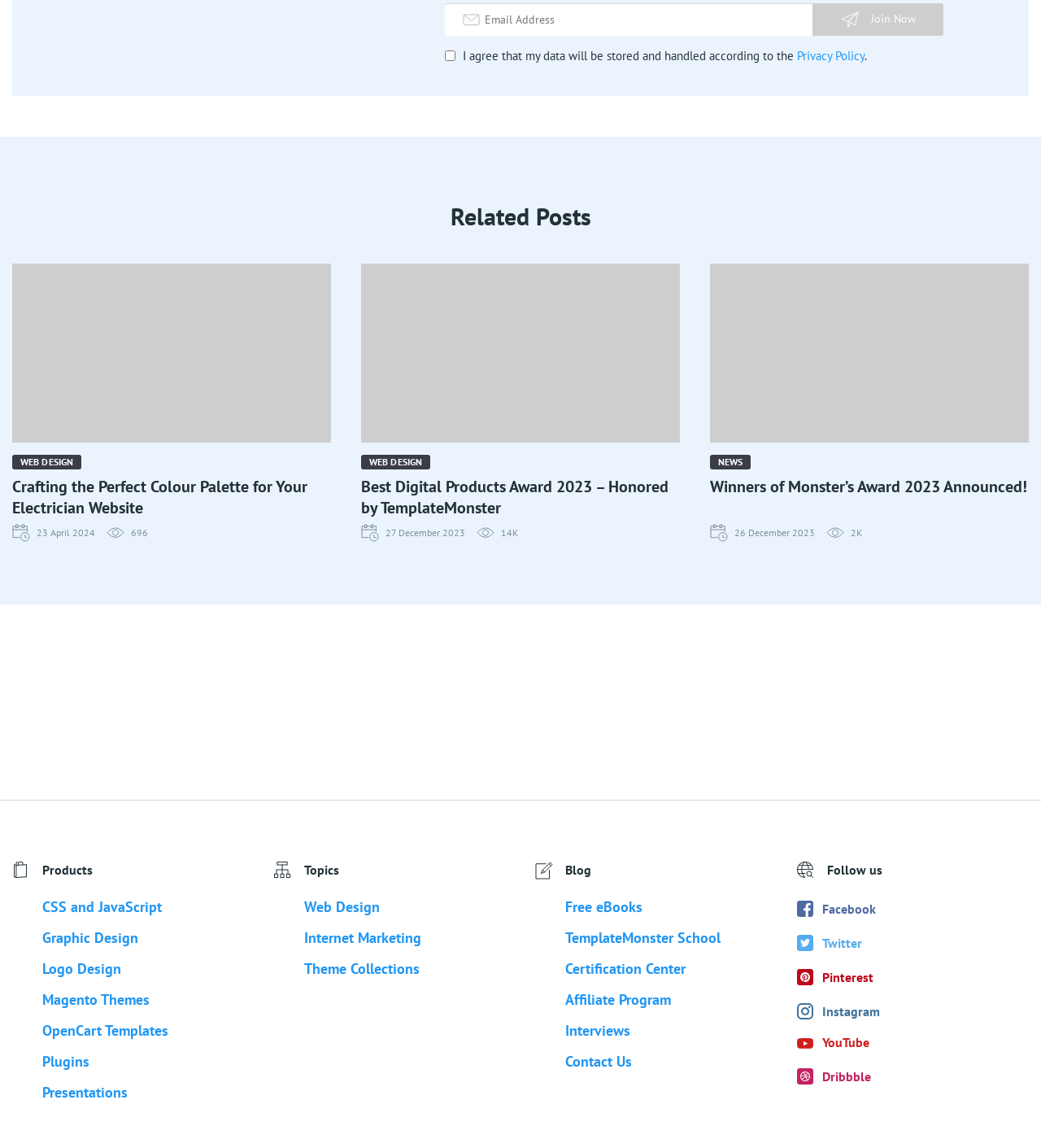Indicate the bounding box coordinates of the element that needs to be clicked to satisfy the following instruction: "Click Join Now". The coordinates should be four float numbers between 0 and 1, i.e., [left, top, right, bottom].

[0.78, 0.003, 0.906, 0.031]